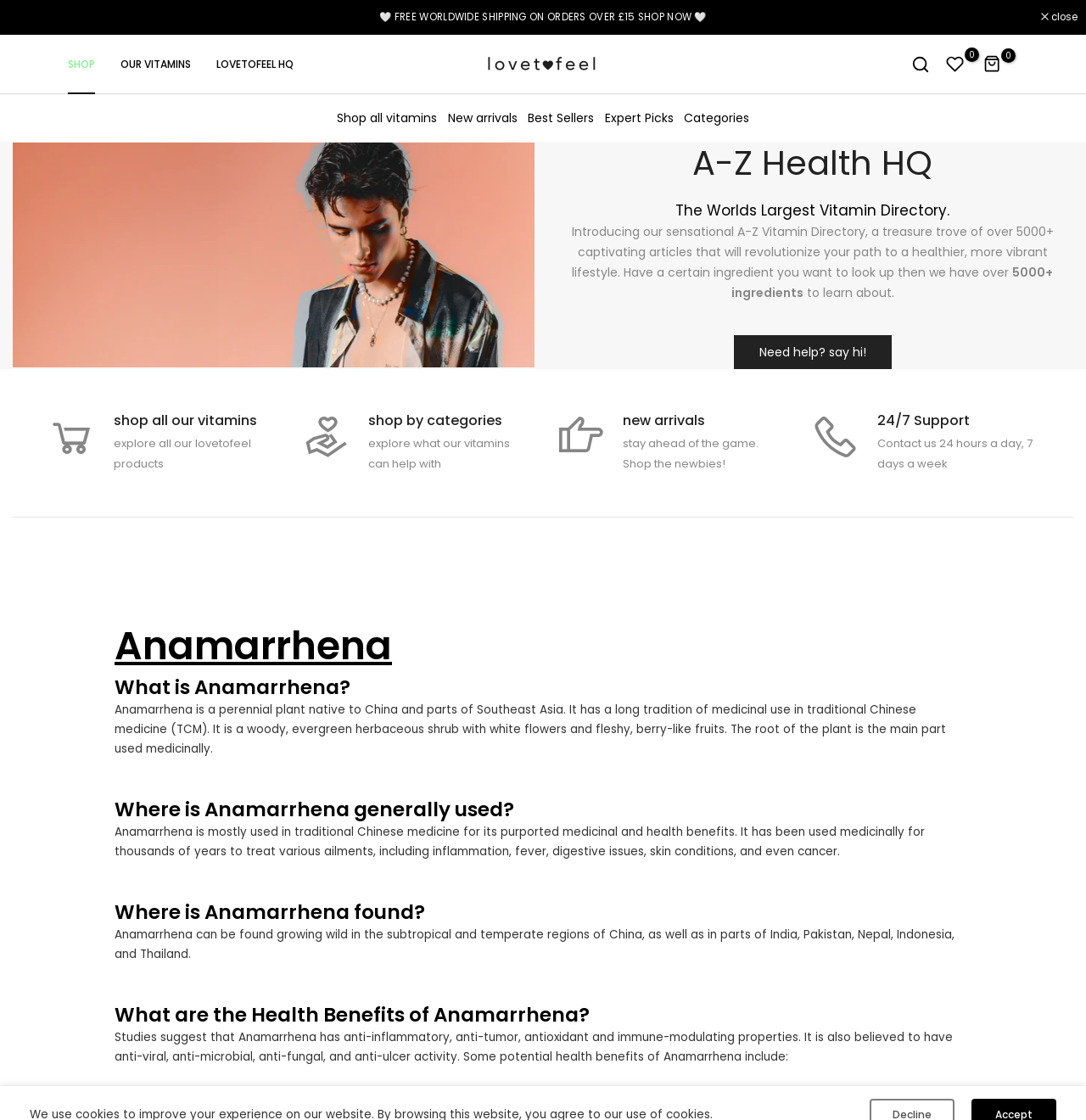Generate a comprehensive description of the contents of the webpage.

This webpage is about Anamarrhena, a perennial plant native to China and parts of Southeast Asia, and its uses in traditional Chinese medicine. At the top of the page, there are two close buttons and a banner with a green plant emoji, announcing "OUR MOST TALKED ABOUT PRODUCTS! CLICK TO BROWSE OUR BESTSELLERS". Below this, there are several links to different sections of the website, including "SHOP", "OUR VITAMINS", and "LOVETOFEEL HQ". 

To the right of these links, there is a logo with the text "lovetofeel" and an image. Further down, there are more links to specific categories, such as "Shop all vitamins", "New arrivals", and "Best Sellers". 

The main content of the page is divided into sections, each with a heading and descriptive text. The first section is about Anamarrhena, describing its origins, physical characteristics, and medicinal uses. The following sections discuss where Anamarrhena is generally used, where it can be found, and its potential health benefits. 

Throughout the page, there are also calls to action, such as "Need help? say hi!" and "explore all our lovetofeel products". At the bottom of the page, there are more links and headings, including "24/7 Support" and "Contact us 24 hours a day, 7 days a week".